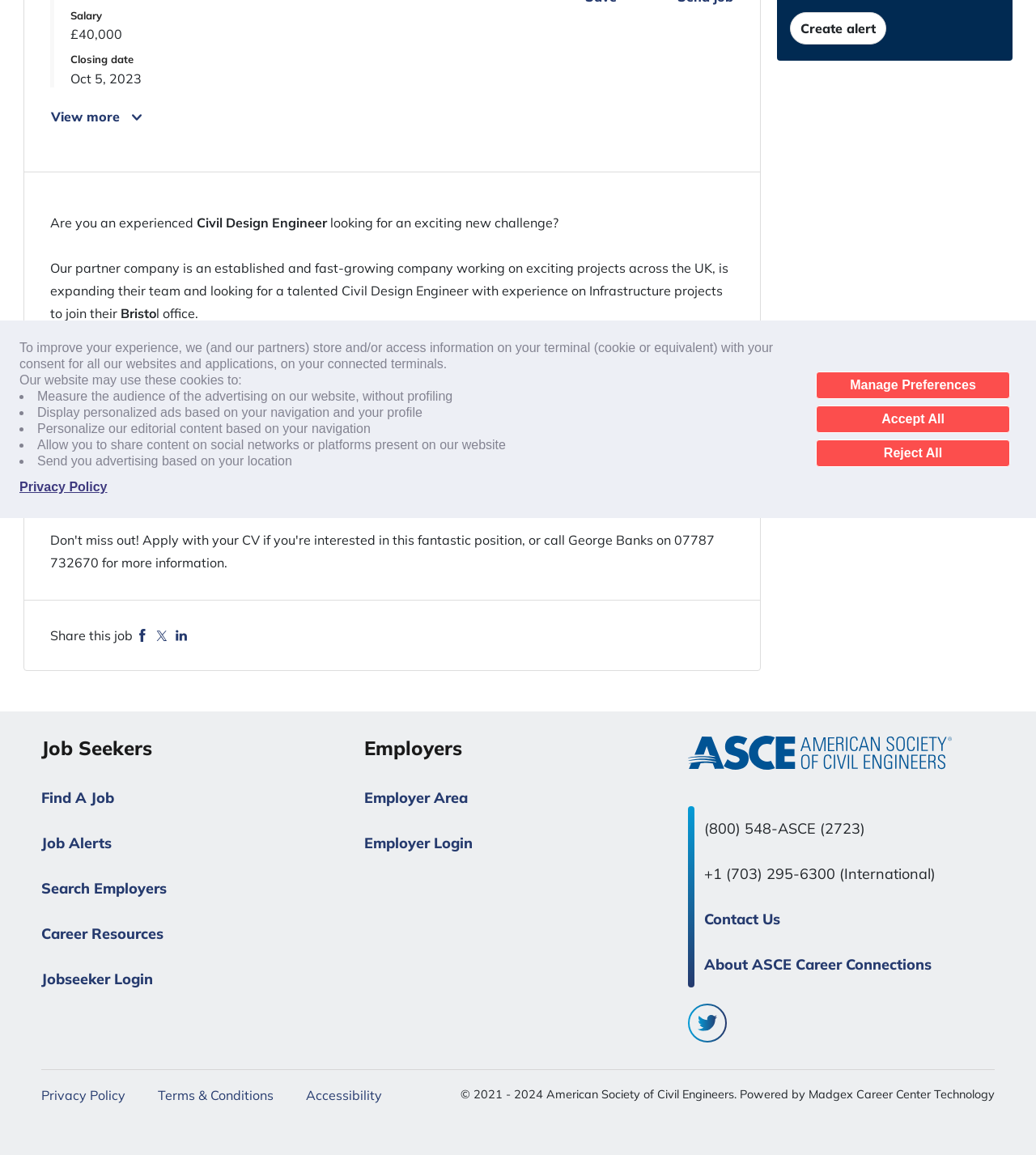Please specify the bounding box coordinates in the format (top-left x, top-left y, bottom-right x, bottom-right y), with all values as floating point numbers between 0 and 1. Identify the bounding box of the UI element described by: About ASCE Career Connections

[0.679, 0.827, 0.899, 0.843]